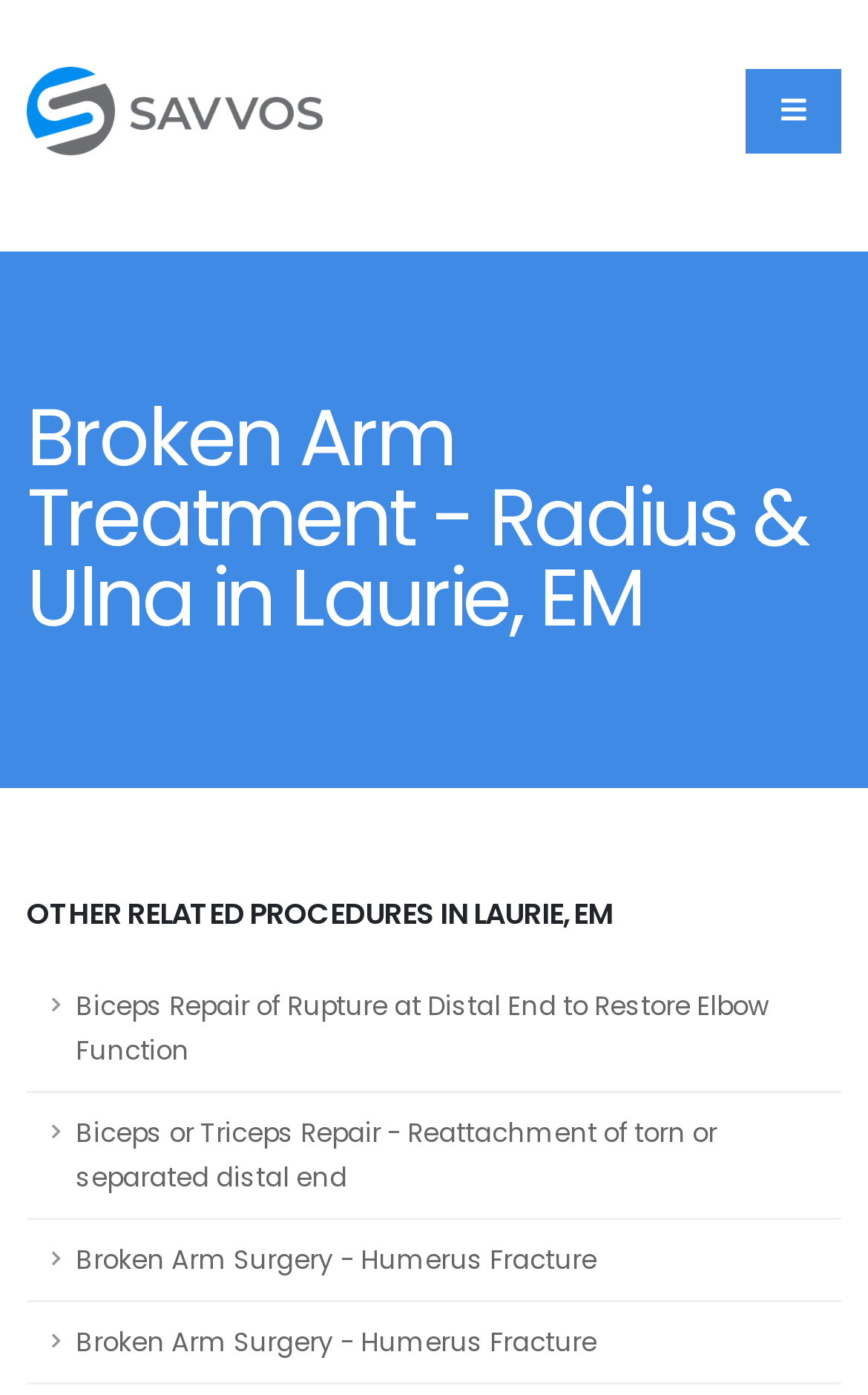Respond with a single word or phrase:
What is the purpose of the button with a '' icon?

Menu or Navigation